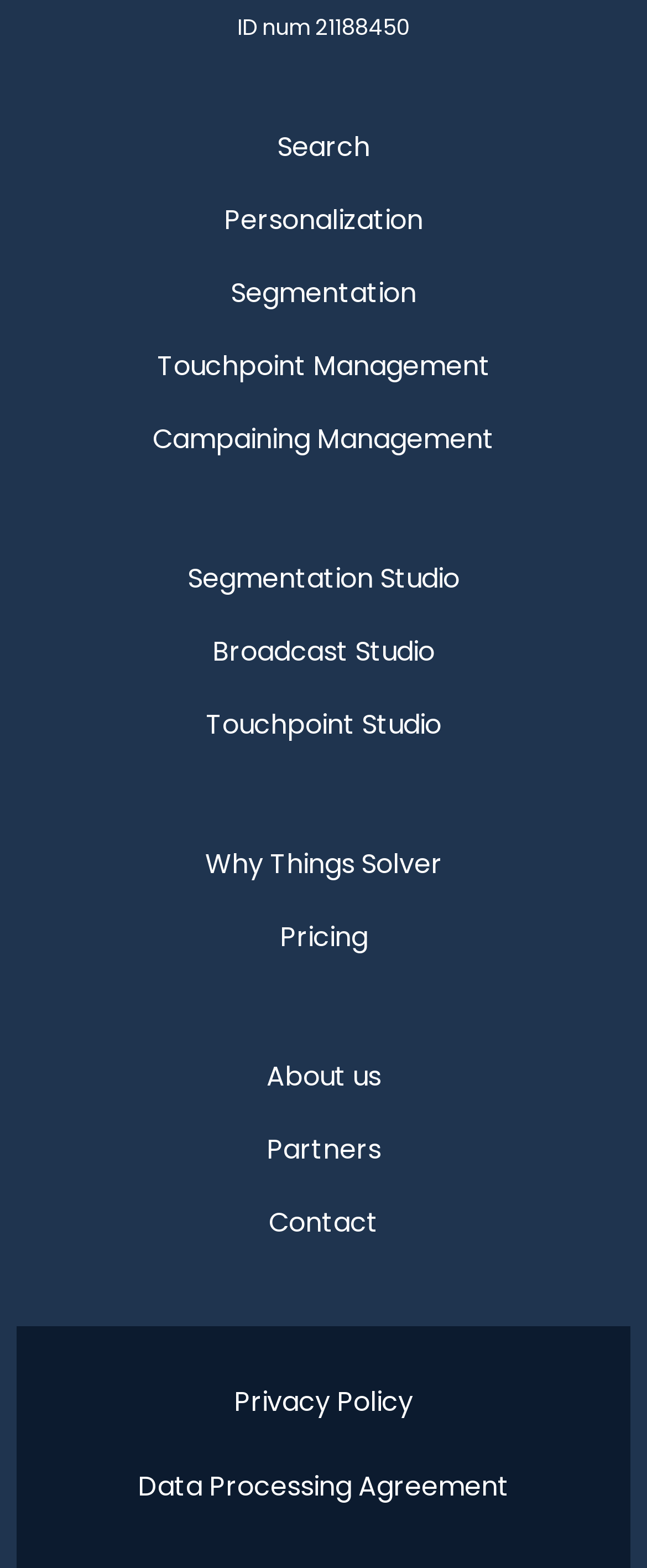Identify the bounding box coordinates for the UI element that matches this description: "Data Processing Agreement".

[0.026, 0.924, 0.974, 0.972]